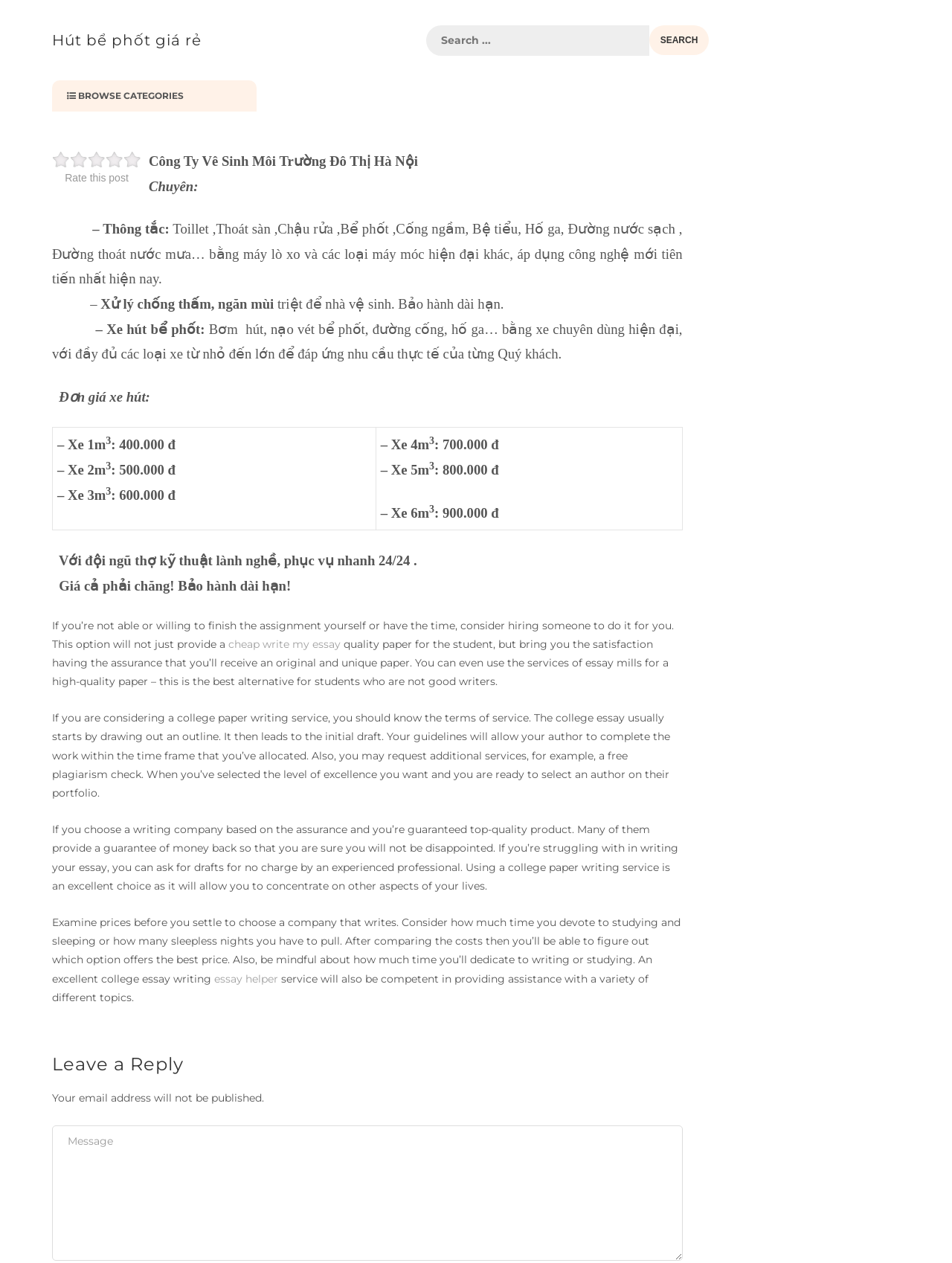How many types of xe hut be phot are listed?
Provide a detailed and extensive answer to the question.

The webpage lists six types of xe hut be phot, which are xe 1m3, xe 2m3, xe 3m3, xe 4m3, xe 5m3, and xe 6m3, along with their corresponding prices.